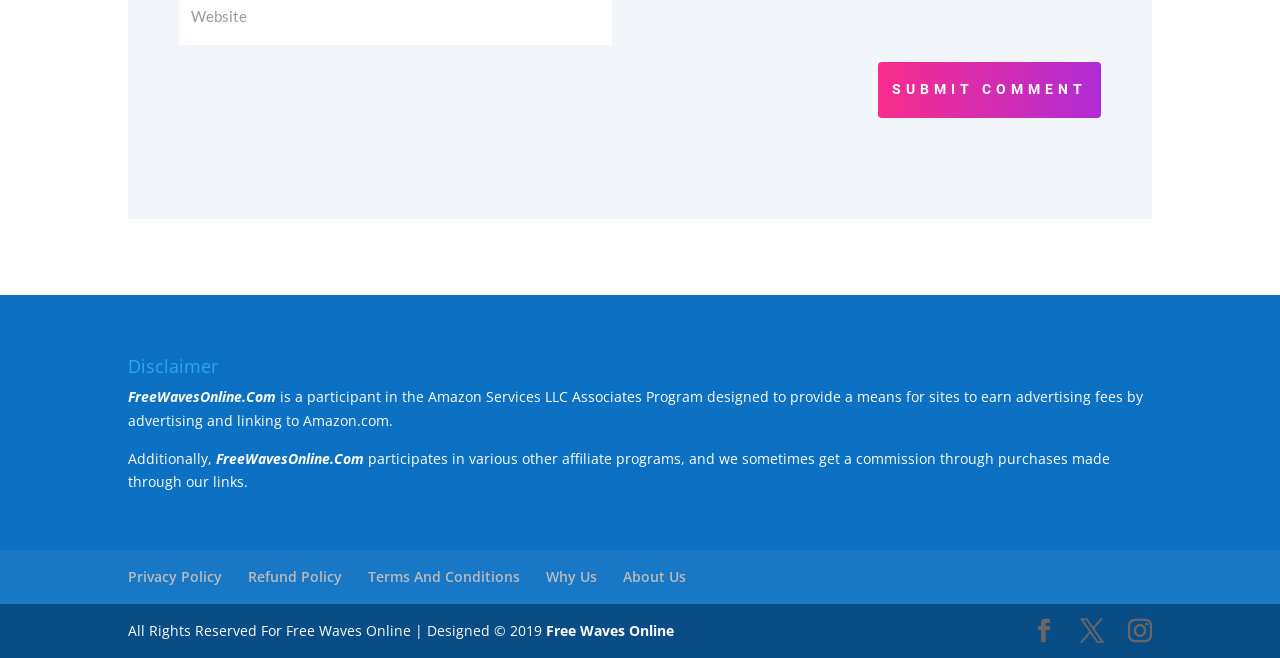What is the year the website was designed? Please answer the question using a single word or phrase based on the image.

2019